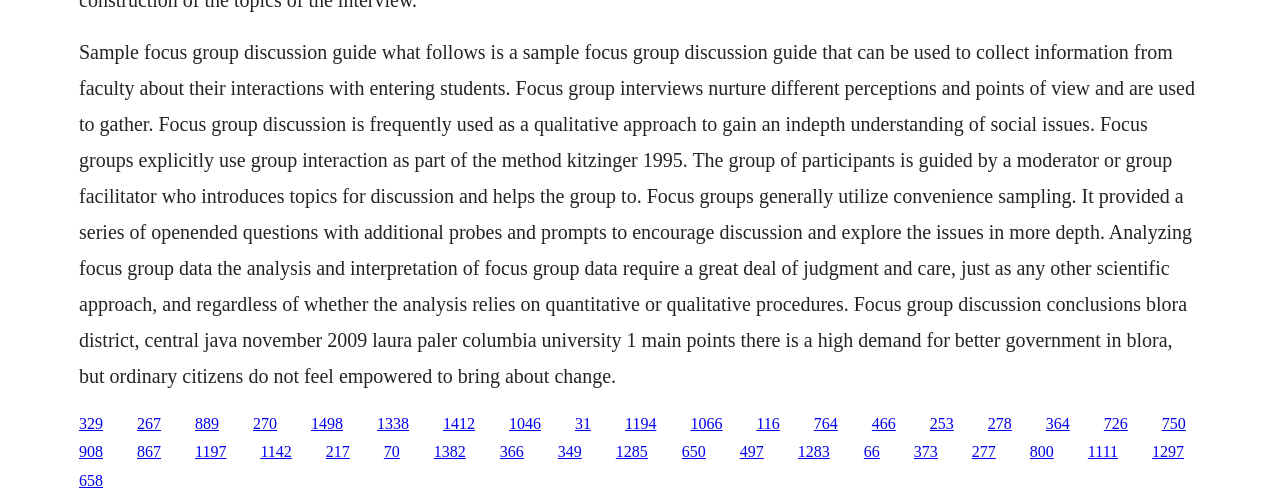Please give the bounding box coordinates of the area that should be clicked to fulfill the following instruction: "Explore the link about analyzing focus group data". The coordinates should be in the format of four float numbers from 0 to 1, i.e., [left, top, right, bottom].

[0.152, 0.823, 0.171, 0.856]